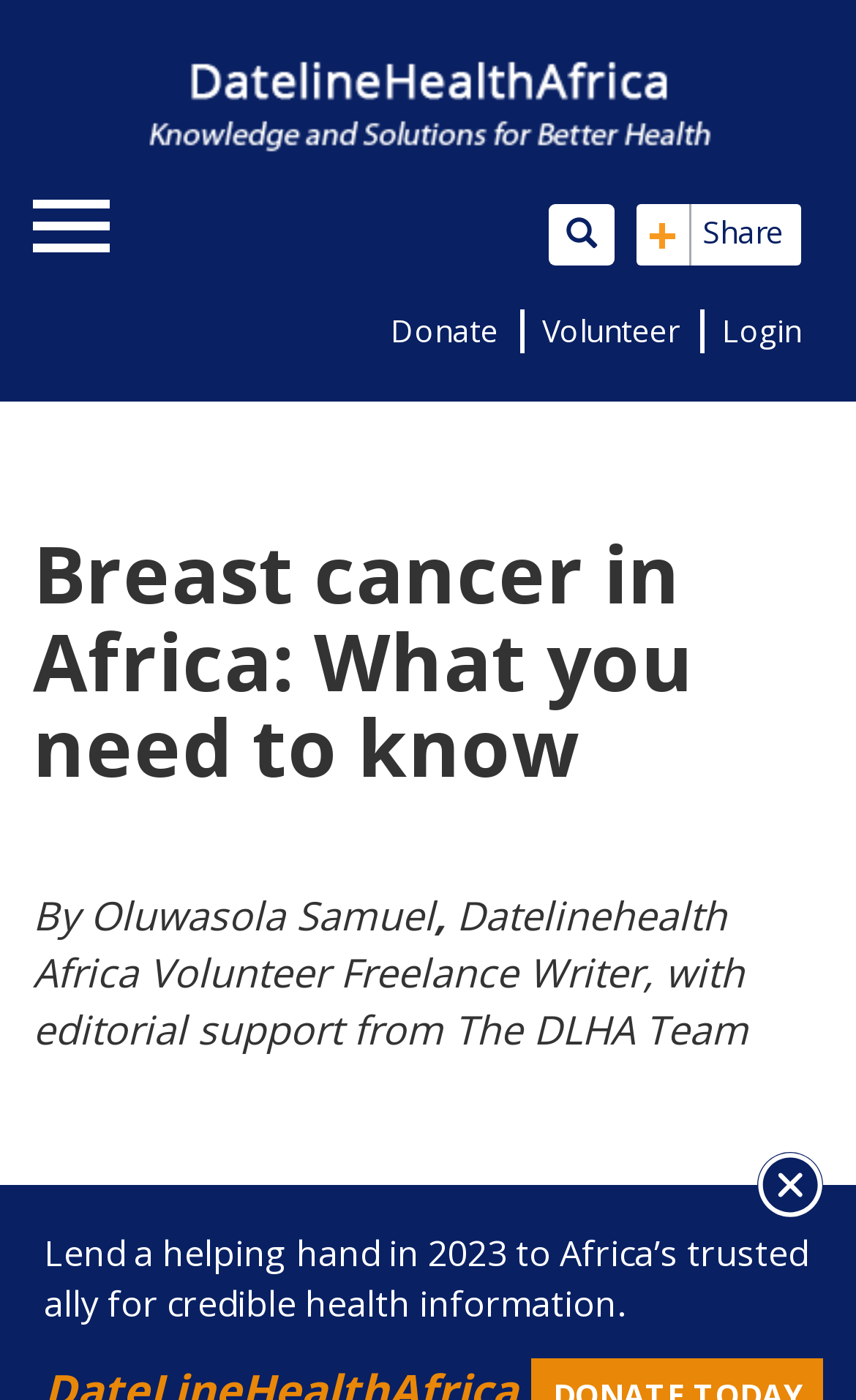Use a single word or phrase to answer the following:
What is the author's name?

Oluwasola Samuel